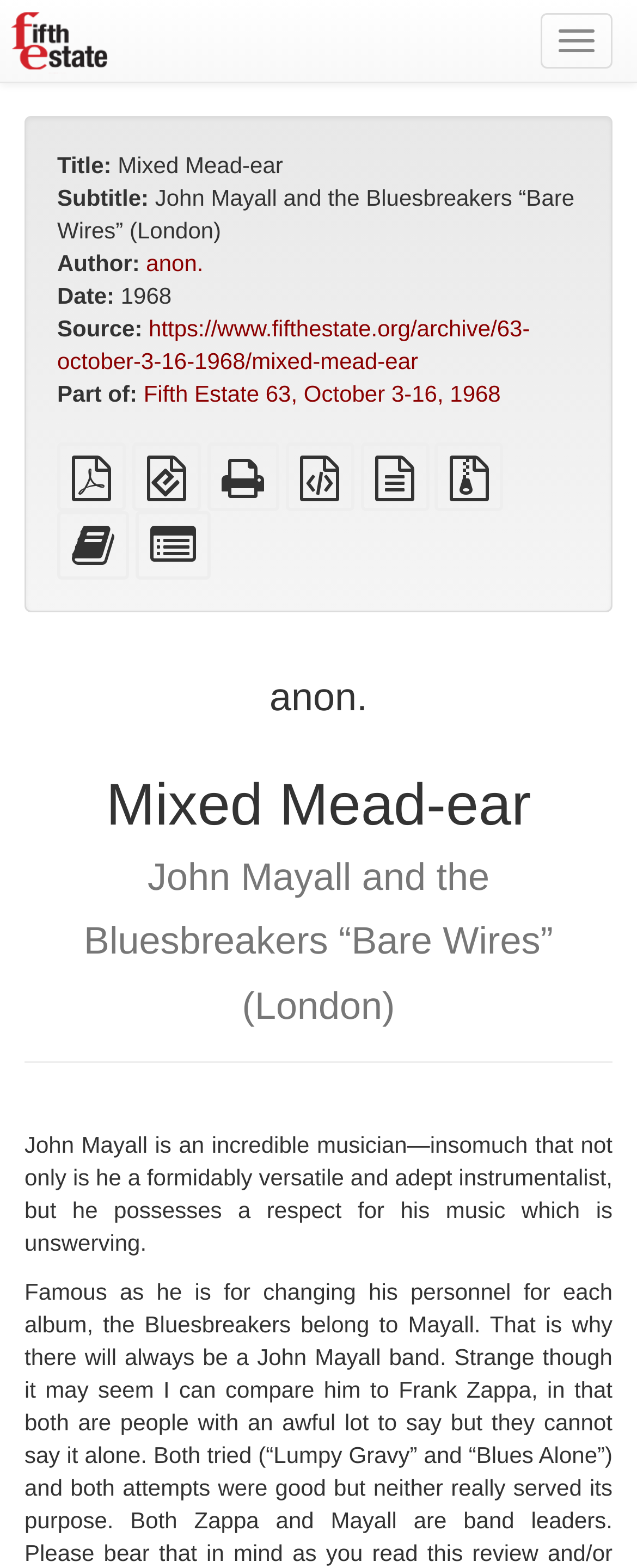Please find the bounding box coordinates of the clickable region needed to complete the following instruction: "View author profile". The bounding box coordinates must consist of four float numbers between 0 and 1, i.e., [left, top, right, bottom].

[0.229, 0.159, 0.319, 0.176]